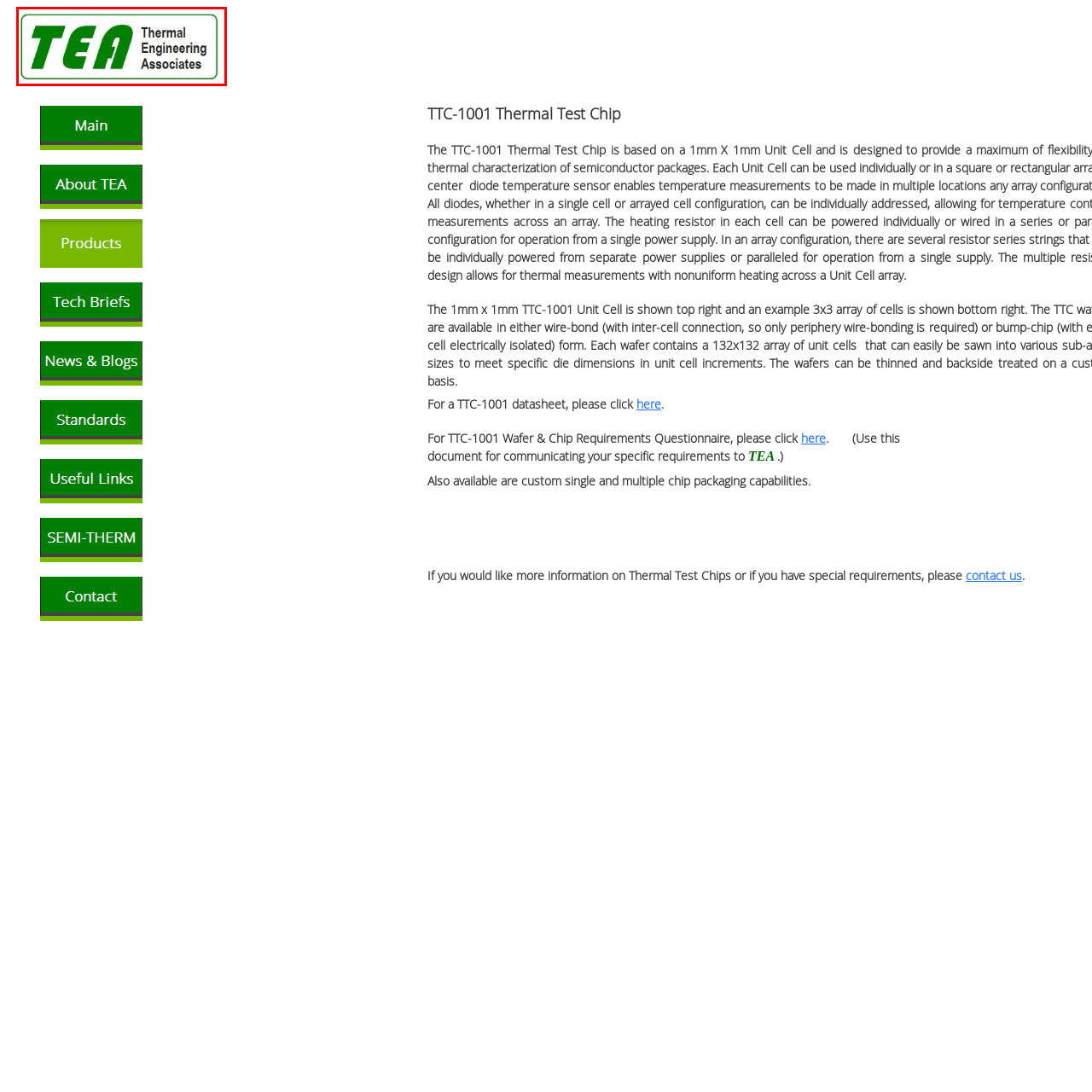Offer an in-depth description of the picture located within the red frame.

The image features the logo of Thermal Engineering Associates (TEA), which is prominently displayed in a rectangular format. The acronym "TEA" is depicted in bold, green letters, emphasizing the brand's identity. Below the acronym, the full name "Thermal Engineering Associates" is presented in a smaller, yet clear font. This logo symbolizes the company's focus on thermal engineering solutions and establishes its professional identity in the industry.